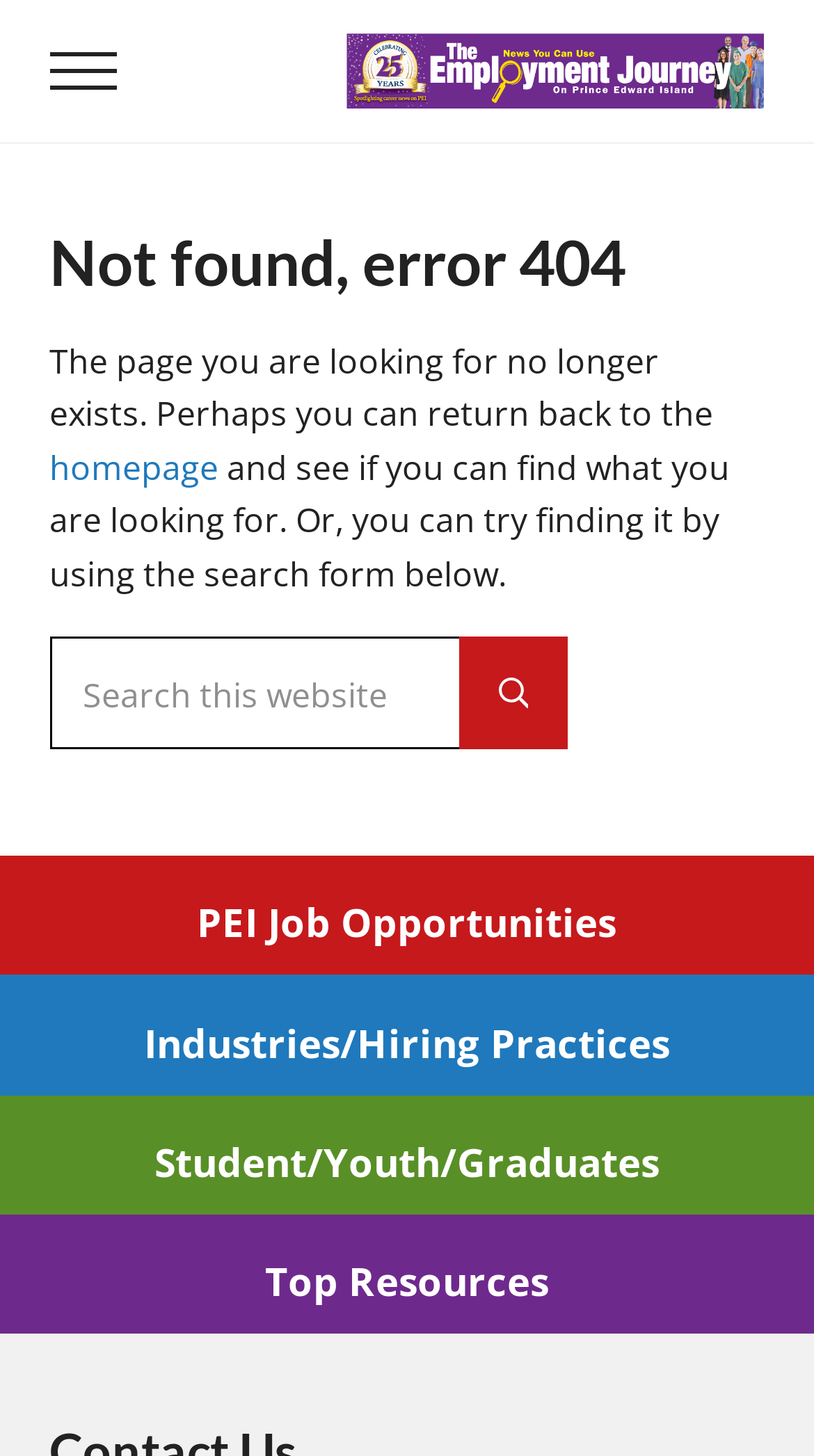Locate the bounding box coordinates of the element that needs to be clicked to carry out the instruction: "Click the 'Menu' button". The coordinates should be given as four float numbers ranging from 0 to 1, i.e., [left, top, right, bottom].

[0.061, 0.026, 0.143, 0.072]